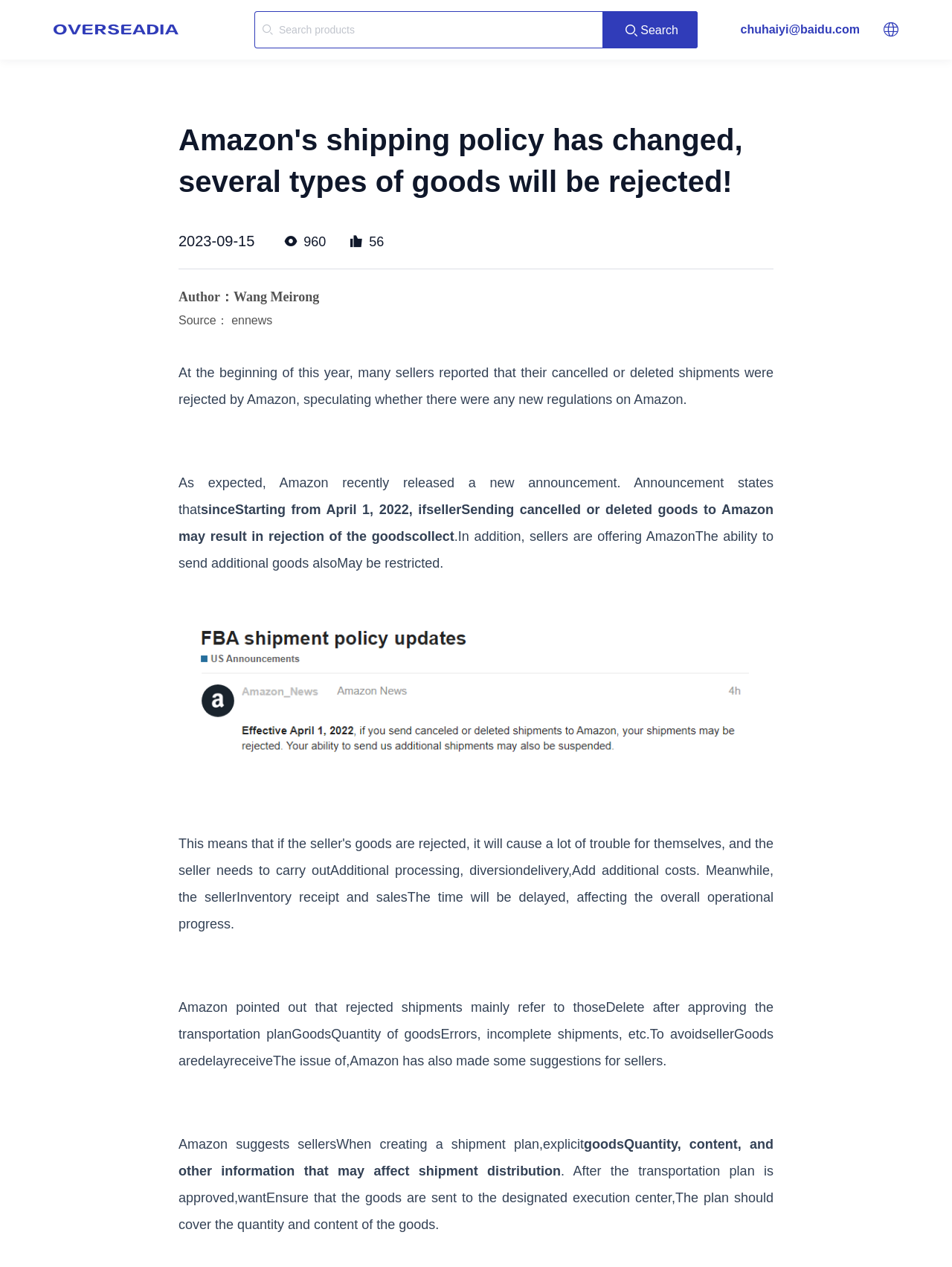Answer briefly with one word or phrase:
Why may sellers' goods be rejected by Amazon?

Sending cancelled or deleted goods